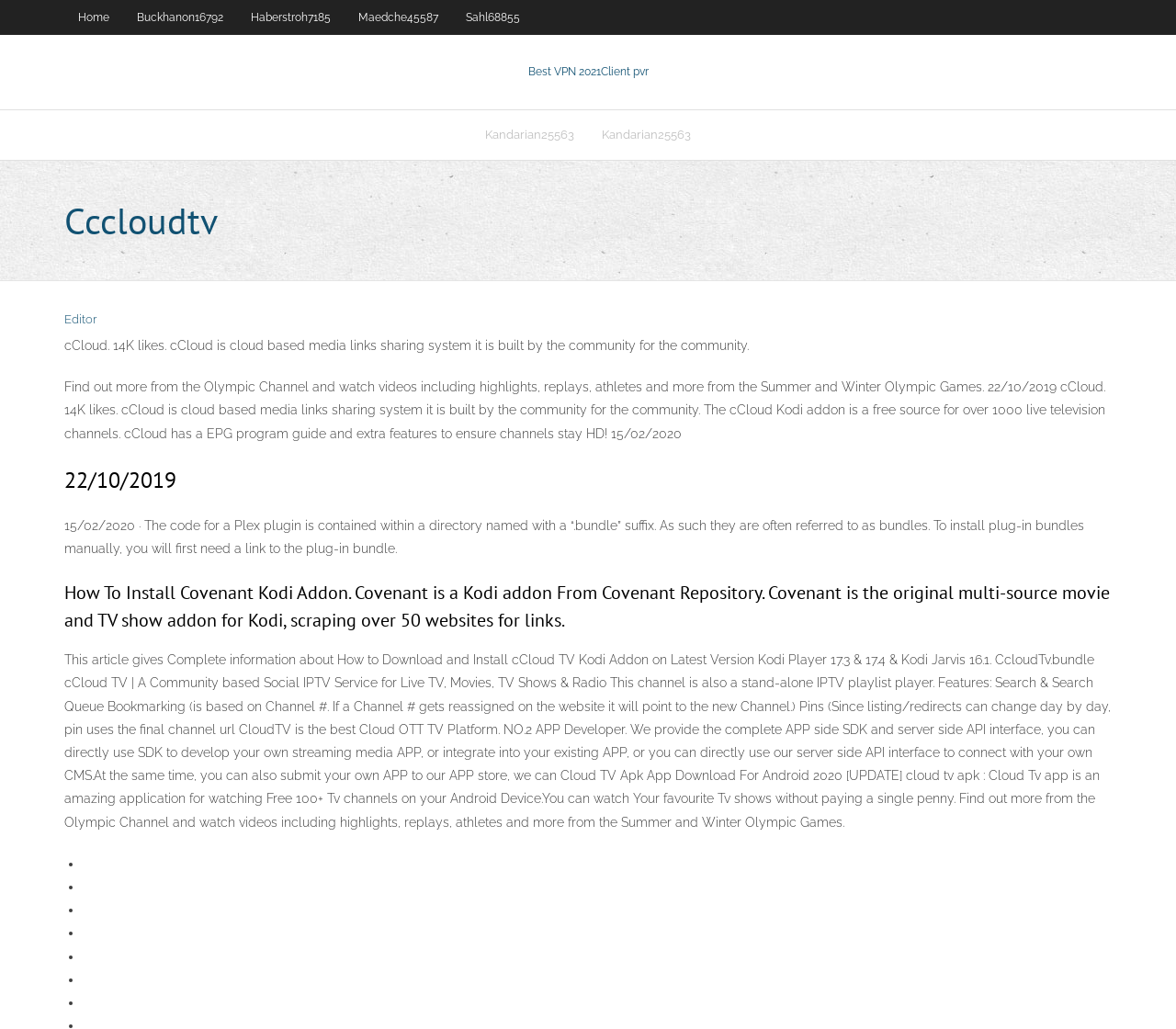Describe the webpage meticulously, covering all significant aspects.

The webpage appears to be a portal for a cloud-based media links sharing system called cCloudtv. At the top, there is a navigation menu with links to "Home", "Buckhanon16792", "Haberstroh7185", "Maedche45587", and "Sahl68855". Below this menu, there is a prominent link to "Best VPN 2021Client pvr" with a description "Best VPN 2021" and "VPN 2021" on either side.

On the left side, there is a section with a heading "Cccloudtv" and a link to "Editor". Below this, there is a brief description of cCloudtv, stating that it is a cloud-based media links sharing system built by the community for the community. The description also mentions that cCloudtv has 14,000 likes.

The main content area is divided into several sections. The first section describes the cCloud Kodi addon, which provides access to over 1,000 live television channels with an EPG program guide and extra features to ensure channels stay in high definition. The second section appears to be a news article or blog post from October 22, 2019, discussing the Olympic Channel and its videos.

The third section is a tutorial on how to install a Plex plugin, while the fourth section is a guide on how to install the Covenant Kodi addon, which is a multi-source movie and TV show addon. The fifth section provides information on how to download and install the cCloud TV Kodi addon on different versions of Kodi Player. This section also describes the features of cCloud TV, including search, bookmarking, and pins.

At the bottom of the page, there are several bullet points, indicated by list markers, but the text associated with these markers is not provided.